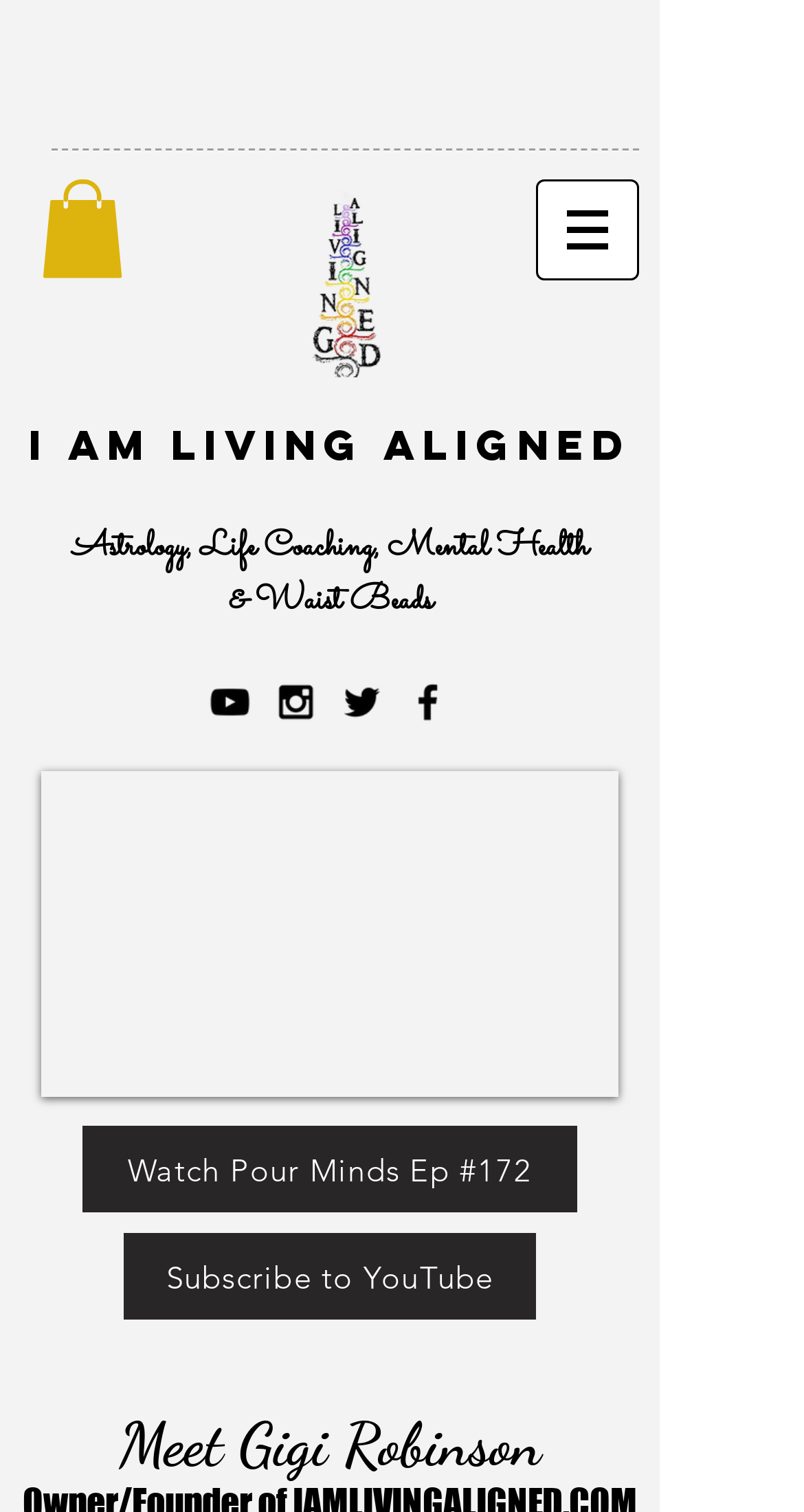Mark the bounding box of the element that matches the following description: "Watch Pour Minds Ep #172".

[0.103, 0.745, 0.718, 0.802]